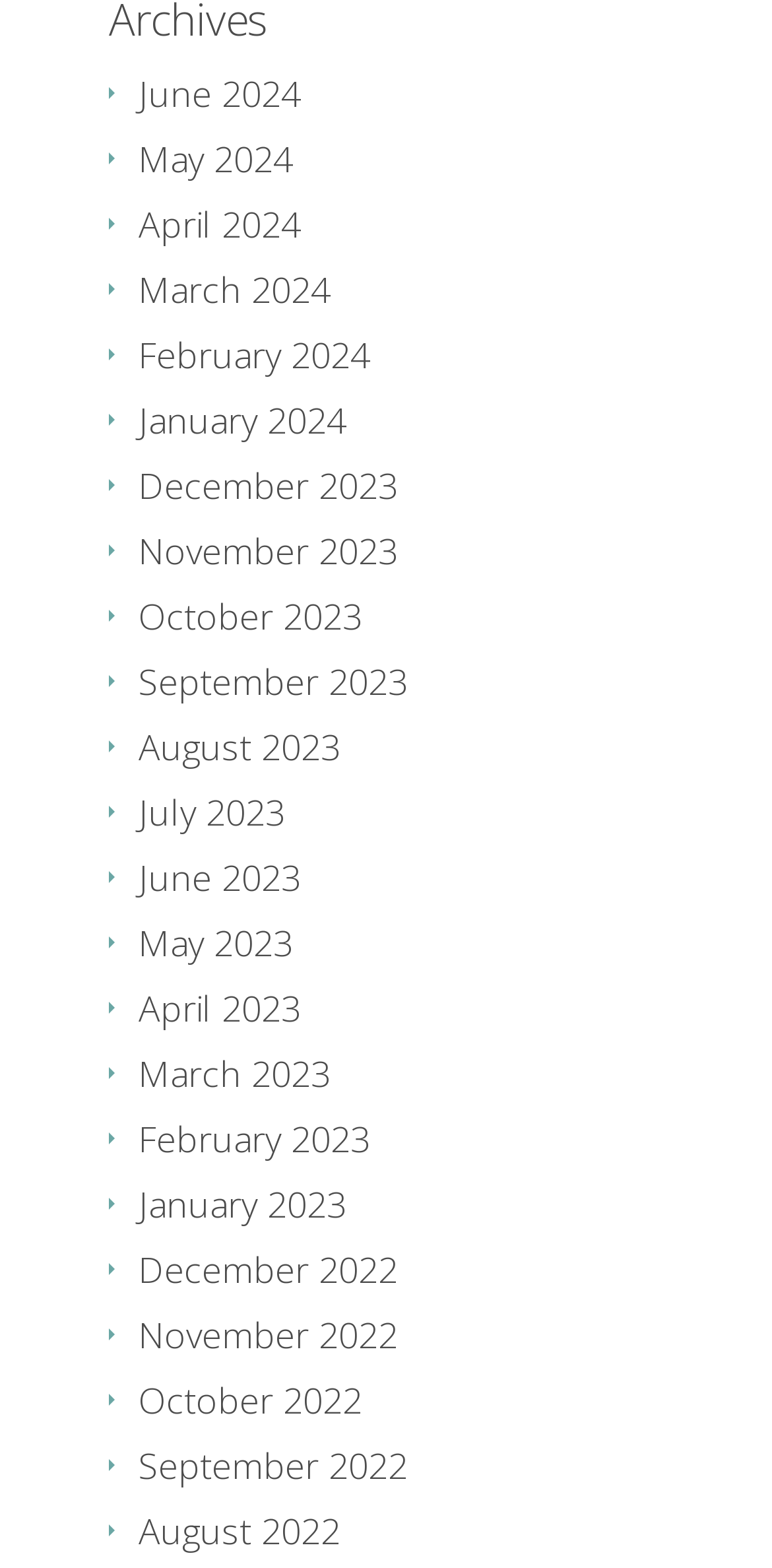Provide a short answer using a single word or phrase for the following question: 
What is the latest month available in 2023?

July 2023